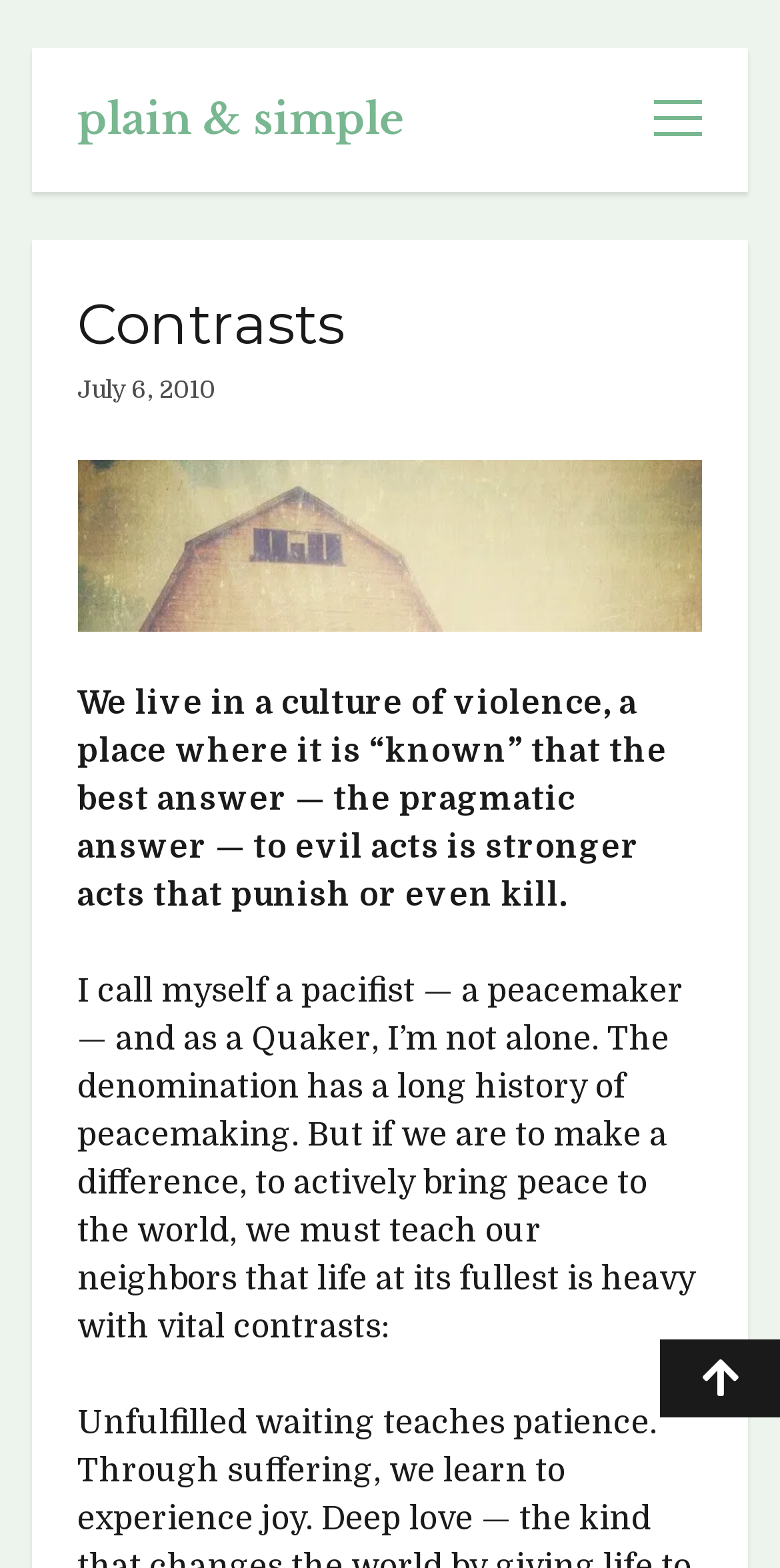Please give the bounding box coordinates of the area that should be clicked to fulfill the following instruction: "Scroll to the top". The coordinates should be in the format of four float numbers from 0 to 1, i.e., [left, top, right, bottom].

[0.846, 0.854, 1.0, 0.904]